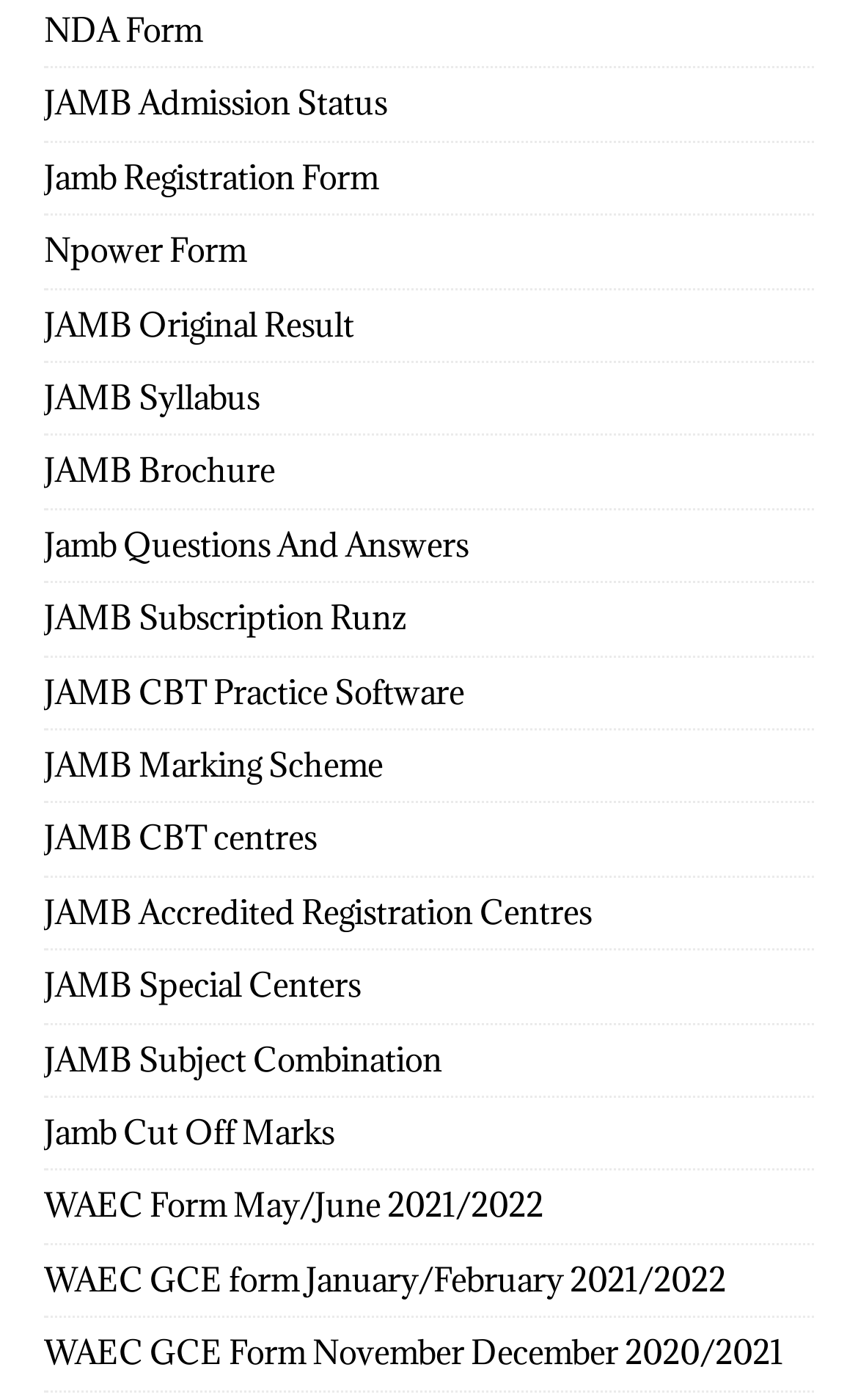Please identify the bounding box coordinates of the element's region that I should click in order to complete the following instruction: "View NDA Form". The bounding box coordinates consist of four float numbers between 0 and 1, i.e., [left, top, right, bottom].

[0.051, 0.005, 0.949, 0.048]